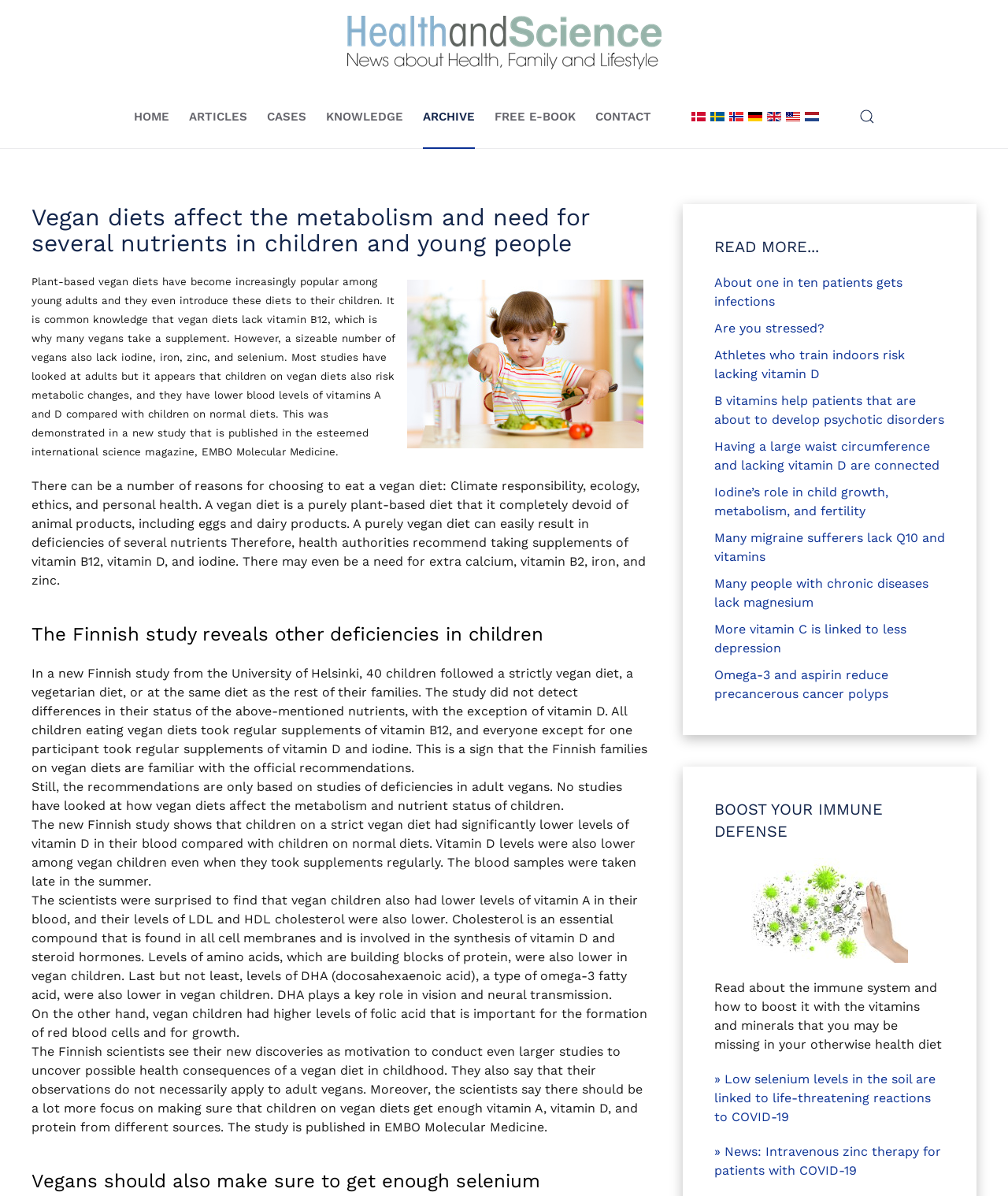Provide the bounding box coordinates of the section that needs to be clicked to accomplish the following instruction: "Go to the home page."

None